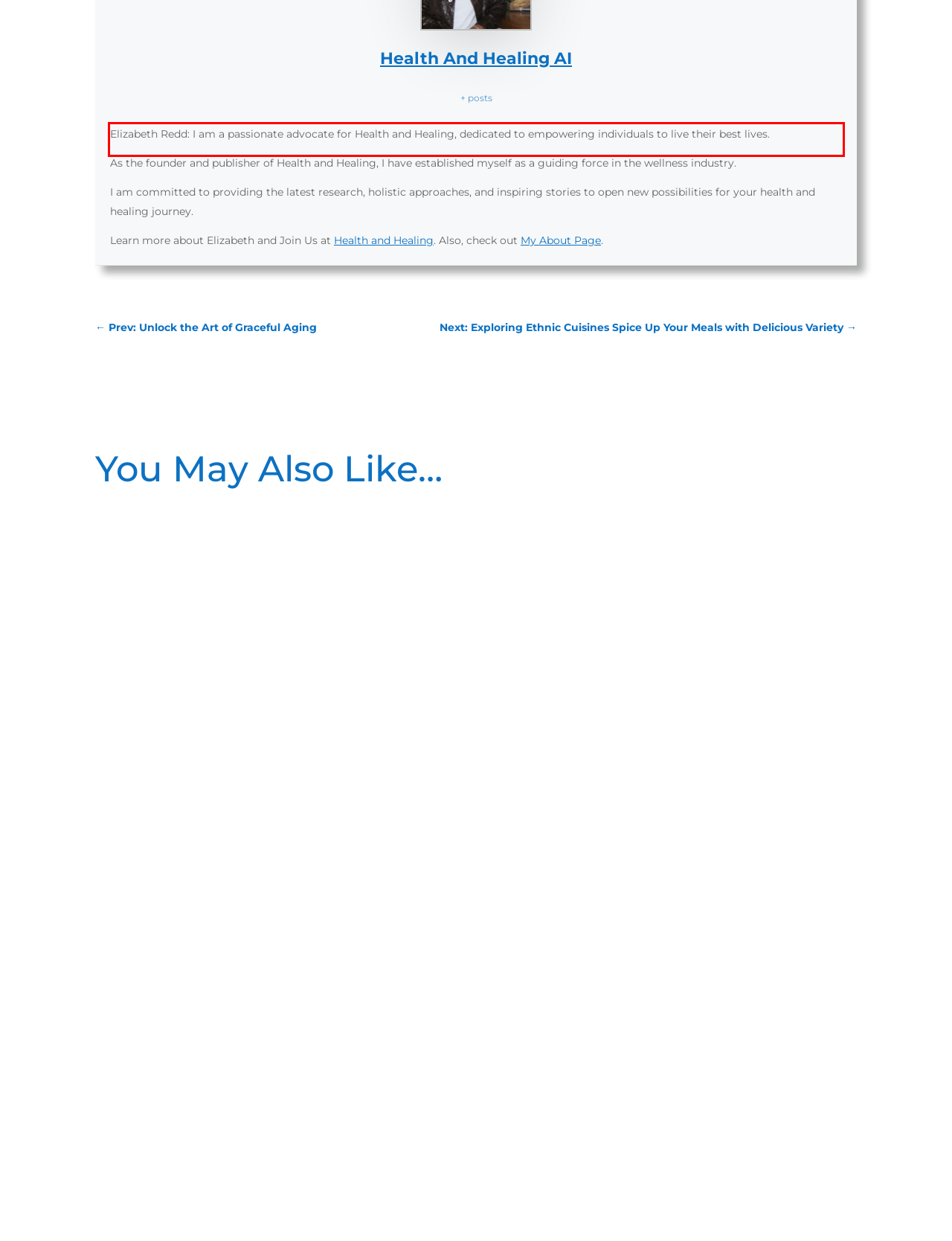Identify and extract the text within the red rectangle in the screenshot of the webpage.

Elizabeth Redd: I am a passionate advocate for Health and Healing, dedicated to empowering individuals to live their best lives.